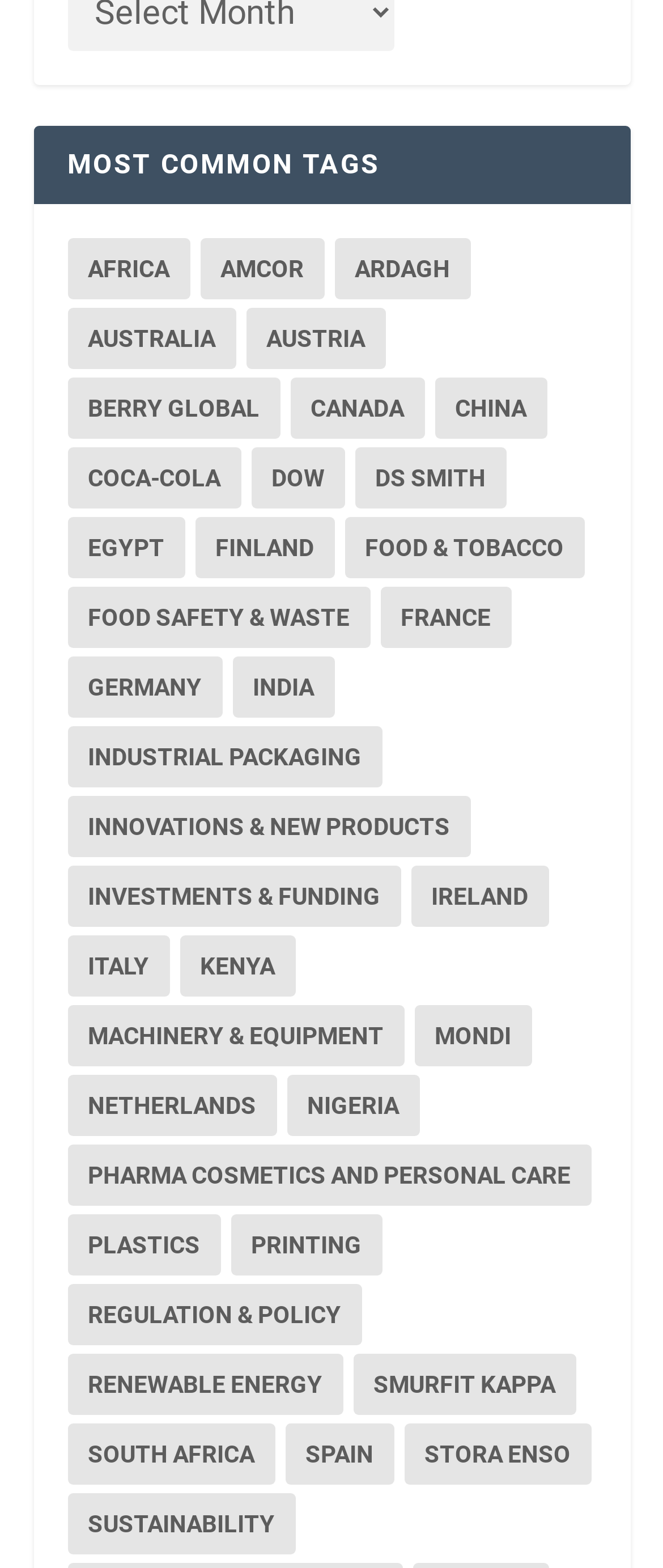What is the country with the most items in the list?
Answer the question with a single word or phrase by looking at the picture.

Germany